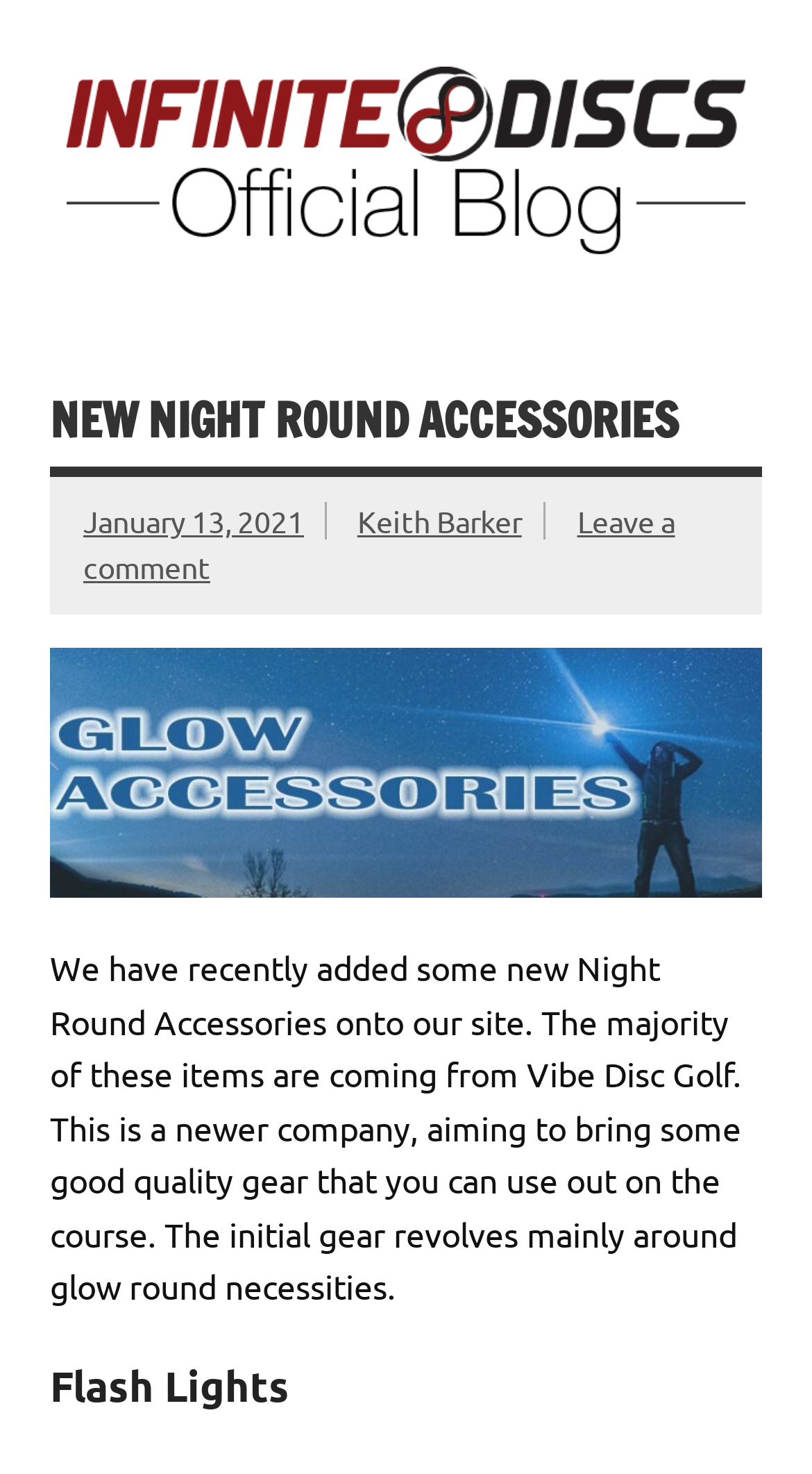Analyze the image and deliver a detailed answer to the question: What is the date of the latest article?

I found the date of the latest article by looking at the section below the title of the article, where it lists the date as 'January 13, 2021'.